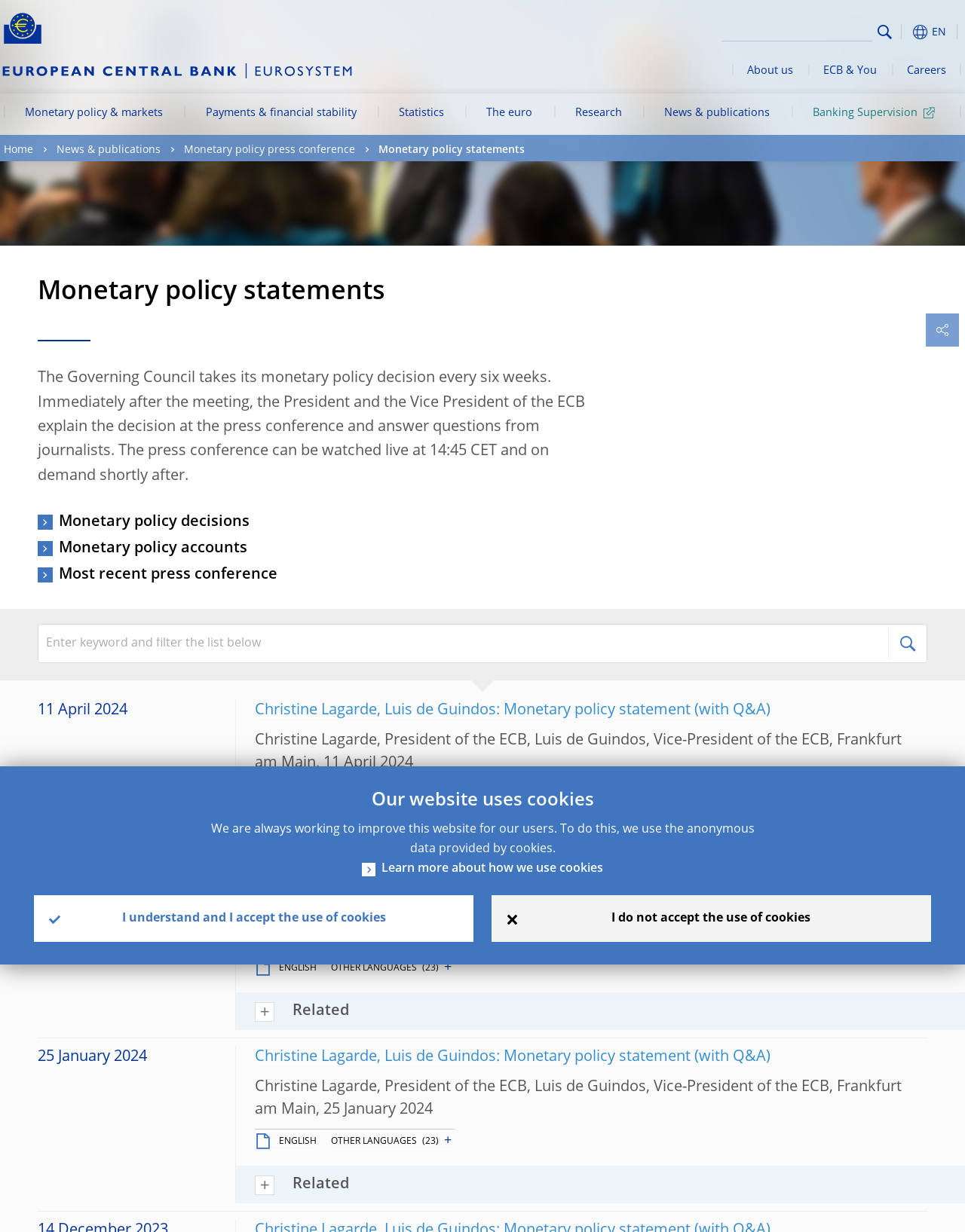Predict the bounding box of the UI element based on this description: "Banking Supervision".

[0.82, 0.076, 0.996, 0.11]